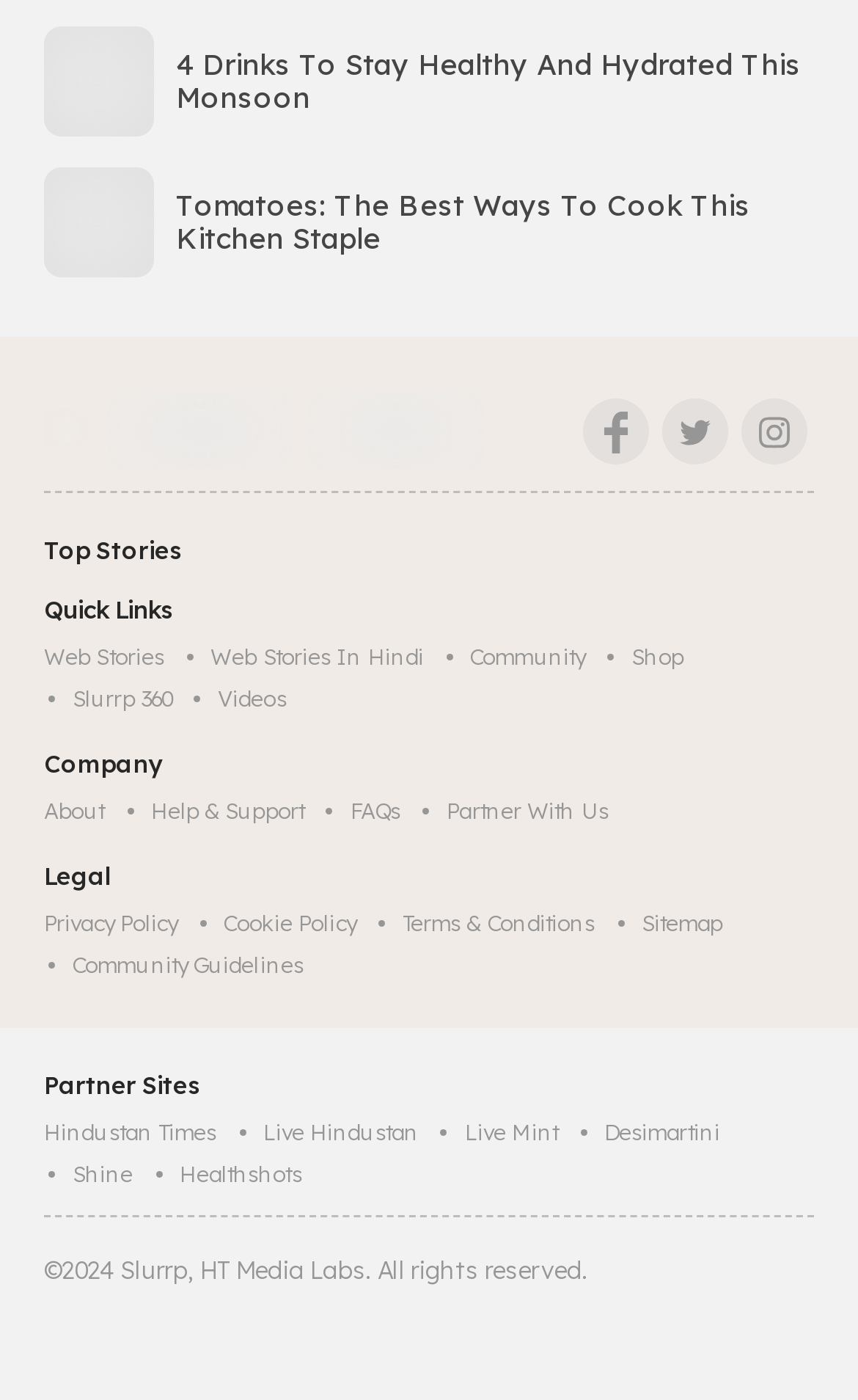Based on the description "Partner with us", find the bounding box of the specified UI element.

[0.521, 0.562, 0.73, 0.592]